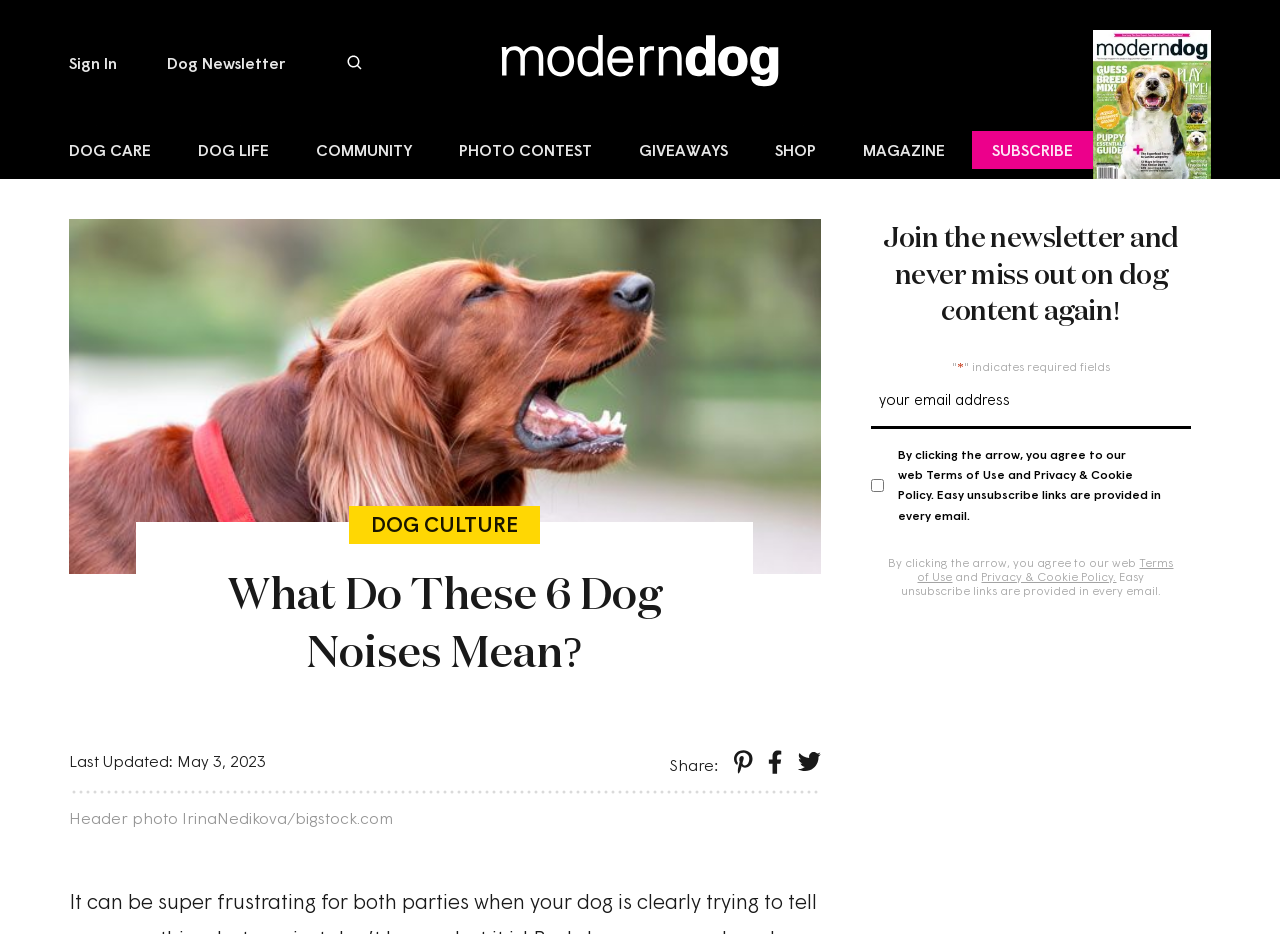Calculate the bounding box coordinates of the UI element given the description: "Privacy & Cookie Policy.".

[0.767, 0.609, 0.872, 0.625]